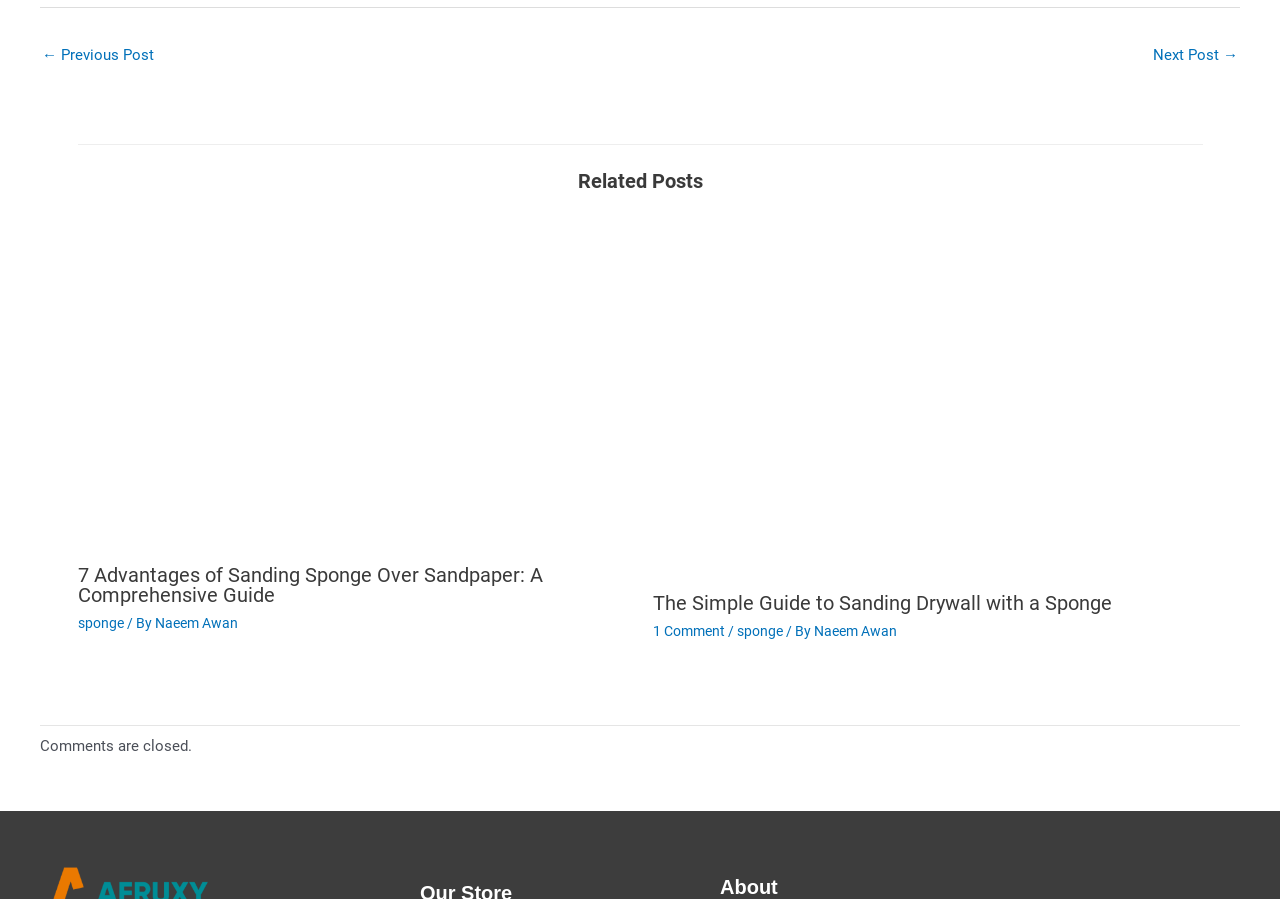Who is the author of the second related post?
Please use the image to provide a one-word or short phrase answer.

Naeem Awan